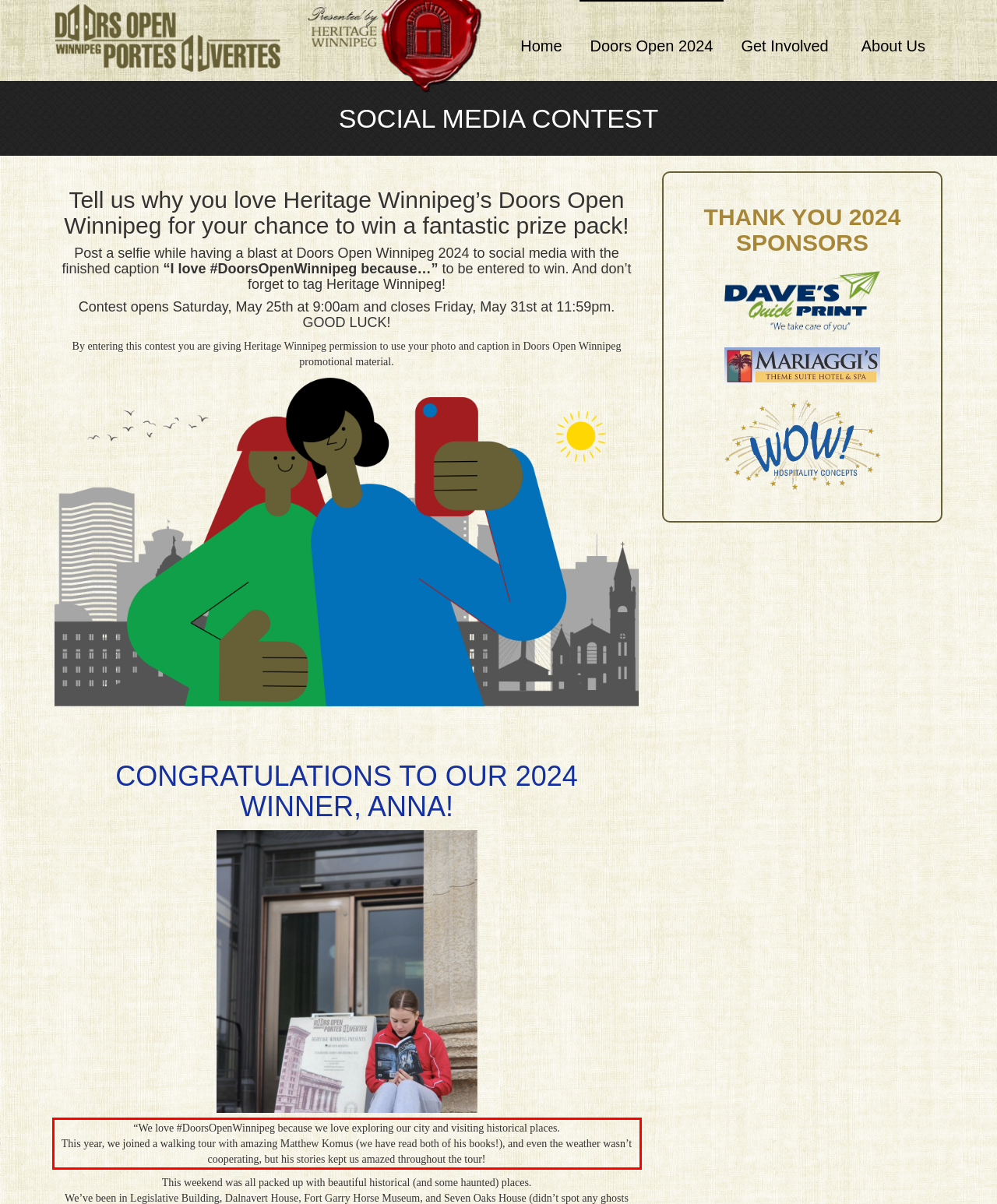Please perform OCR on the UI element surrounded by the red bounding box in the given webpage screenshot and extract its text content.

“We love #DoorsOpenWinnipeg because we love exploring our city and visiting historical places. This year, we joined a walking tour with amazing Matthew Komus (we have read both of his books!), and even the weather wasn’t cooperating, but his stories kept us amazed throughout the tour!